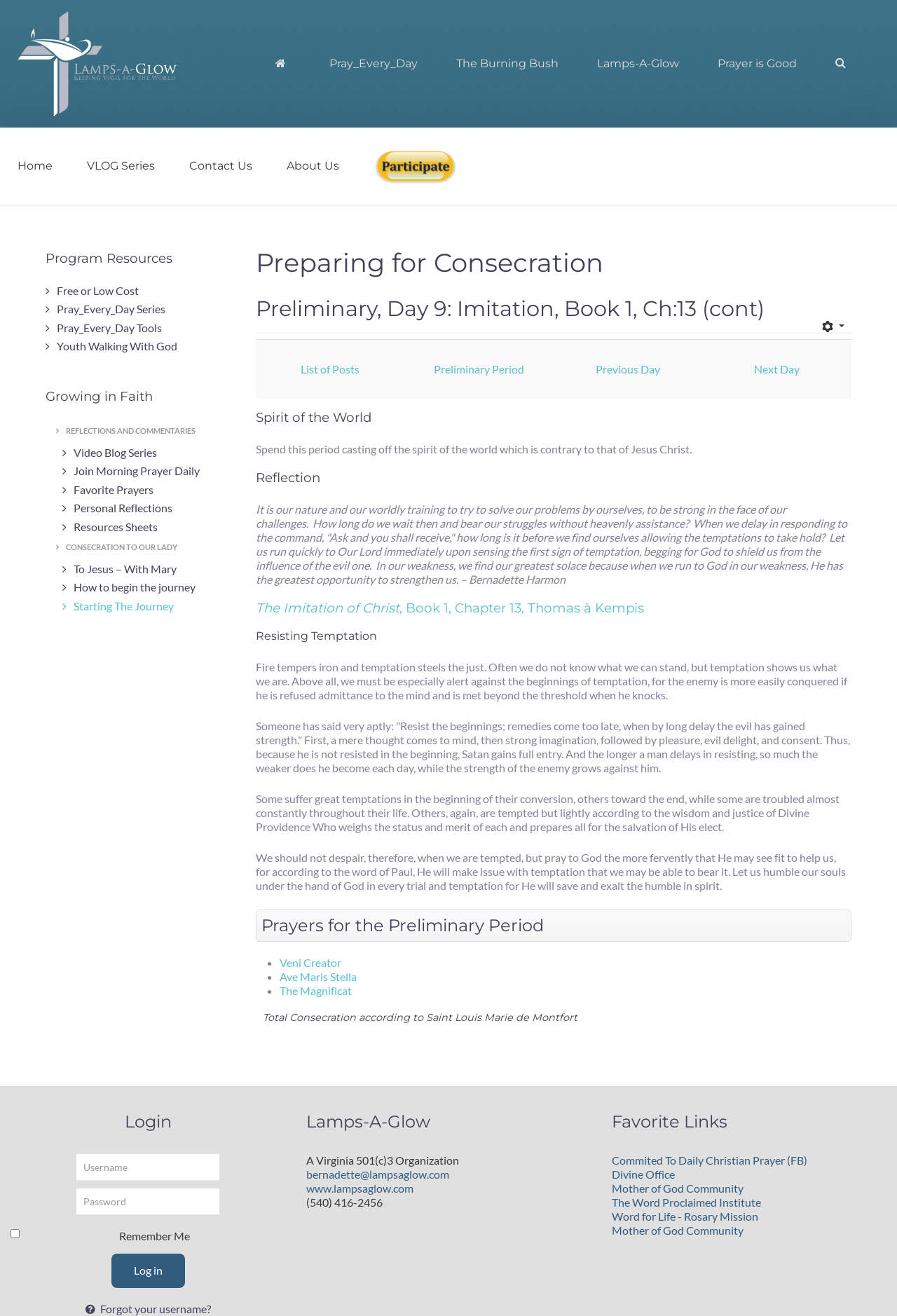What is the theme of the webpage?
Based on the screenshot, provide your answer in one word or phrase.

Catholicism and spirituality